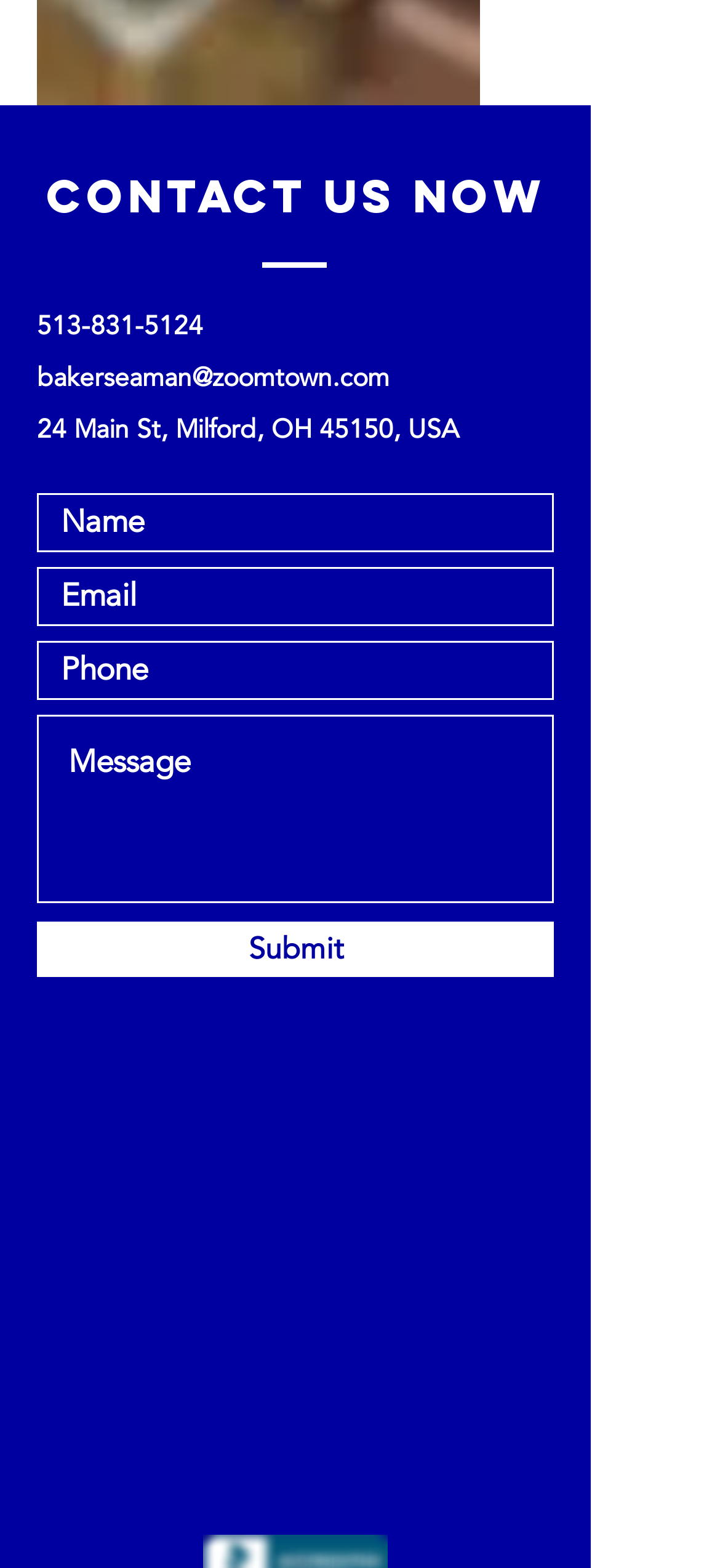Identify the coordinates of the bounding box for the element described below: "parent_node: Contact Us Now". Return the coordinates as four float numbers between 0 and 1: [left, top, right, bottom].

[0.051, 0.684, 0.769, 0.967]